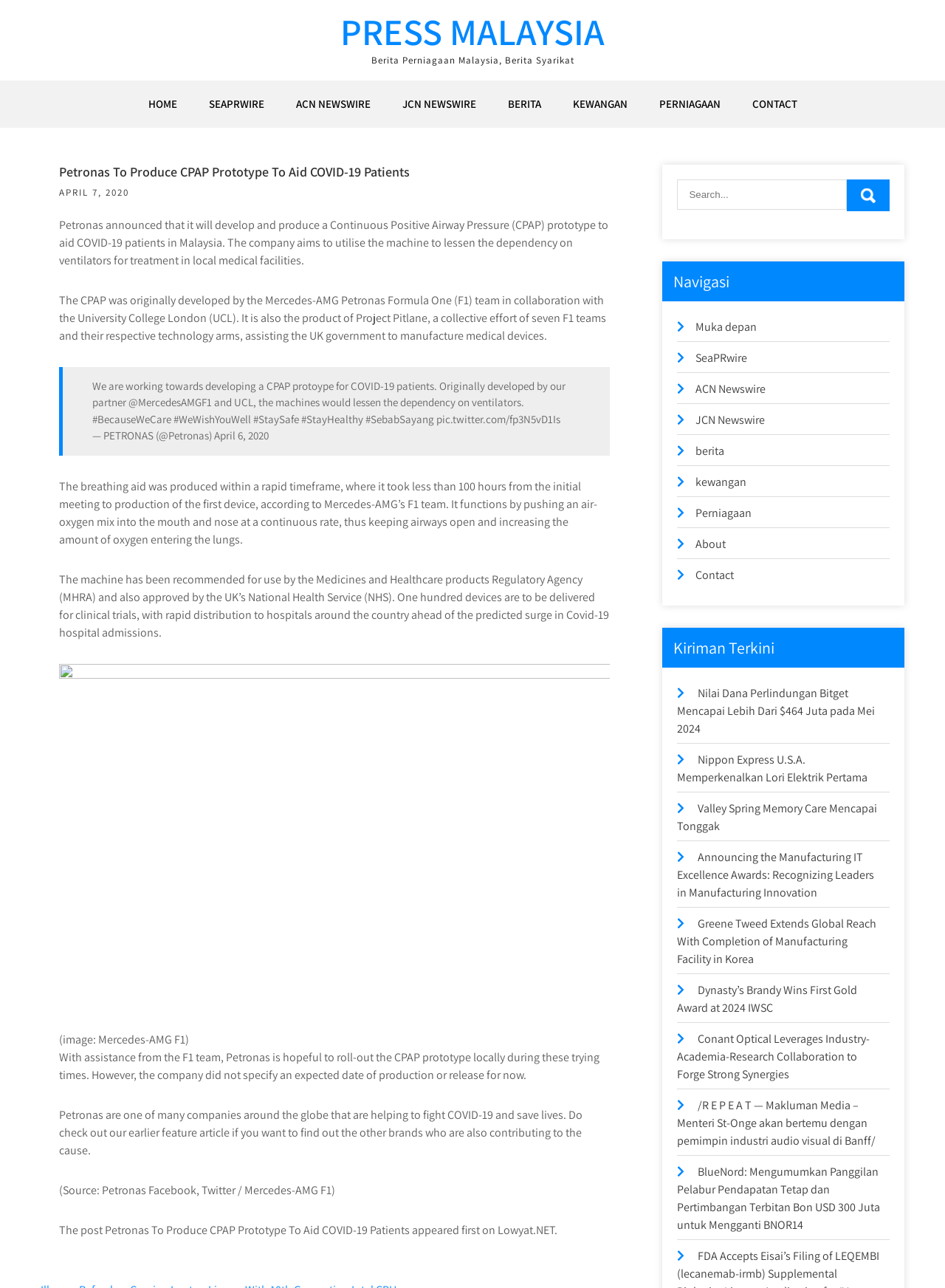Locate the bounding box coordinates of the area that needs to be clicked to fulfill the following instruction: "Search for something". The coordinates should be in the format of four float numbers between 0 and 1, namely [left, top, right, bottom].

[0.717, 0.139, 0.896, 0.163]